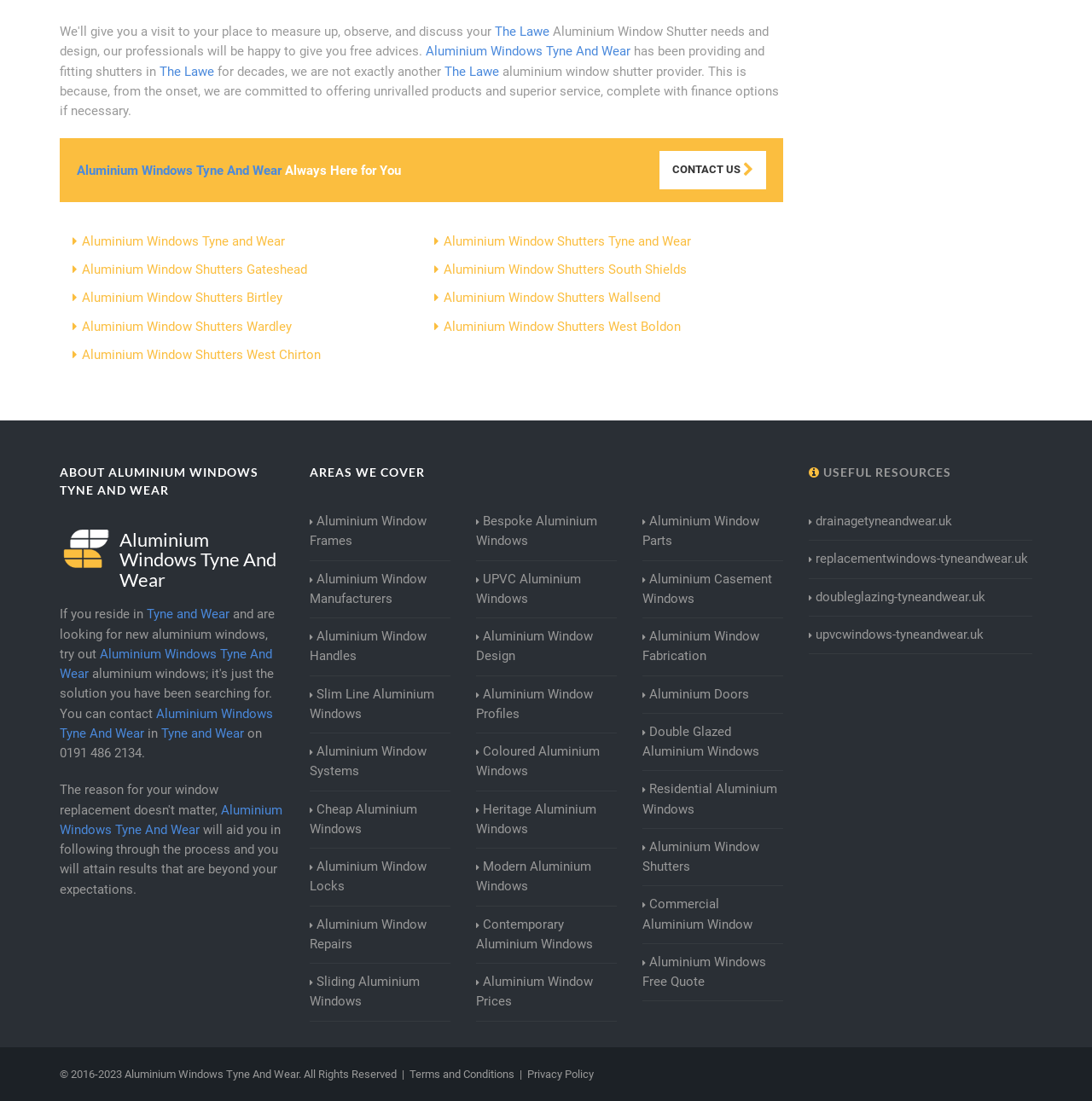Please identify the bounding box coordinates of the area that needs to be clicked to fulfill the following instruction: "Learn about Aluminium Window Shutters."

[0.588, 0.76, 0.717, 0.796]